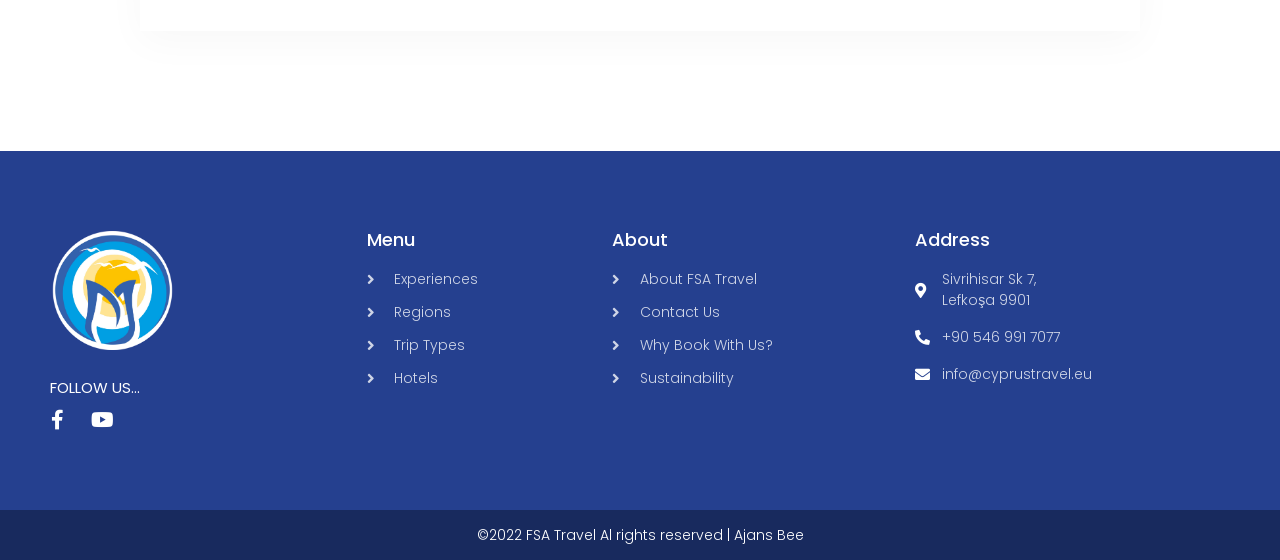How can I contact FSA Travel?
Using the image, provide a detailed and thorough answer to the question.

According to the webpage, I can contact FSA Travel by phone at +90 546 991 7077 or by email at info@cyprustravel.eu, which are provided in the 'Address' section.